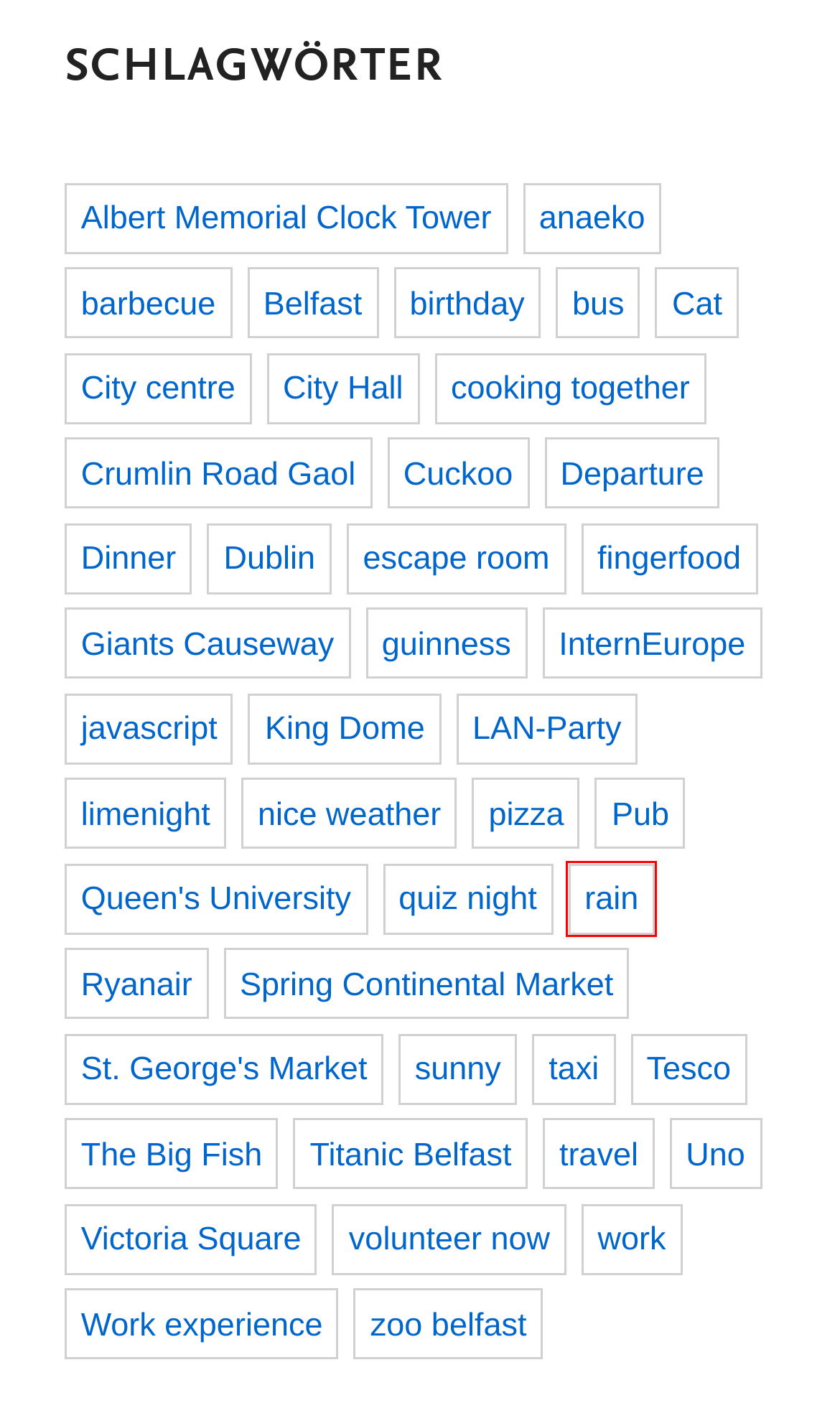A screenshot of a webpage is given with a red bounding box around a UI element. Choose the description that best matches the new webpage shown after clicking the element within the red bounding box. Here are the candidates:
A. work – afib@irland – 2018
B. Ryanair – afib@irland – 2018
C. rain – afib@irland – 2018
D. cooking together – afib@irland – 2018
E. City Hall – afib@irland – 2018
F. travel – afib@irland – 2018
G. Titanic Belfast – afib@irland – 2018
H. pizza – afib@irland – 2018

C